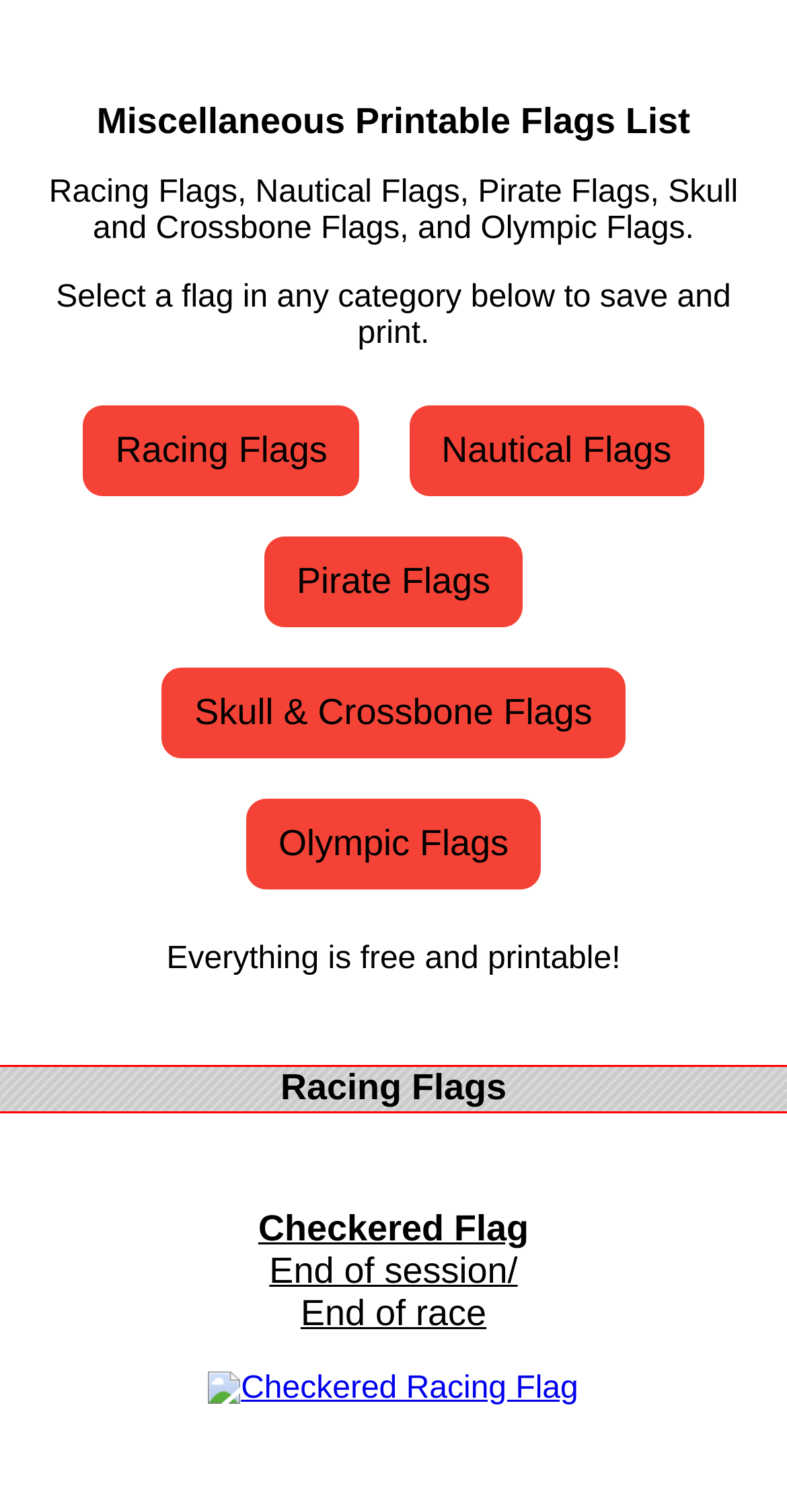Based on the element description, predict the bounding box coordinates (top-left x, top-left y, bottom-right x, bottom-right y) for the UI element in the screenshot: Skull & Crossbone Flags

[0.206, 0.442, 0.794, 0.502]